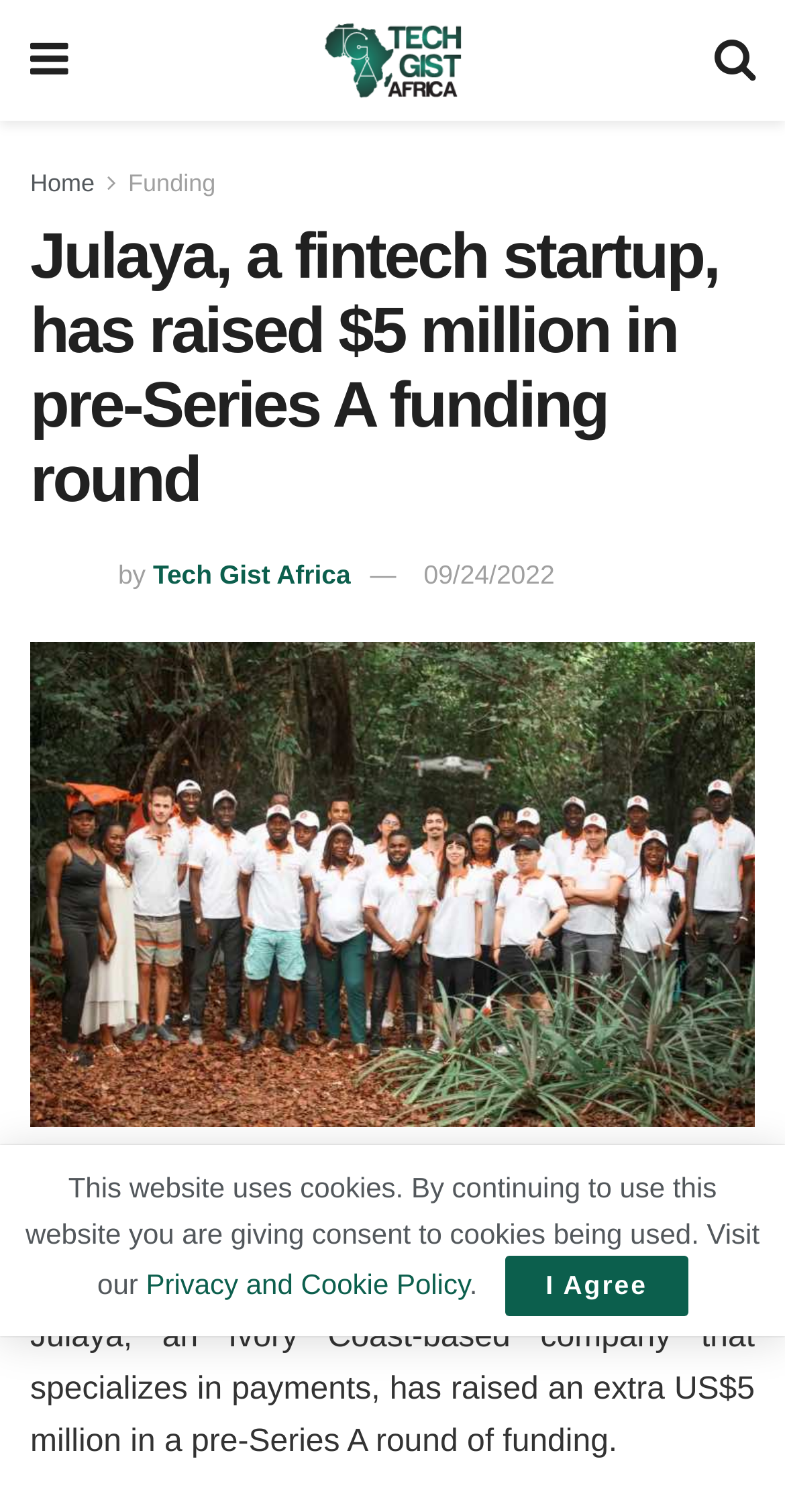Please identify the bounding box coordinates of the area that needs to be clicked to follow this instruction: "Share the article".

[0.669, 0.798, 0.962, 0.841]